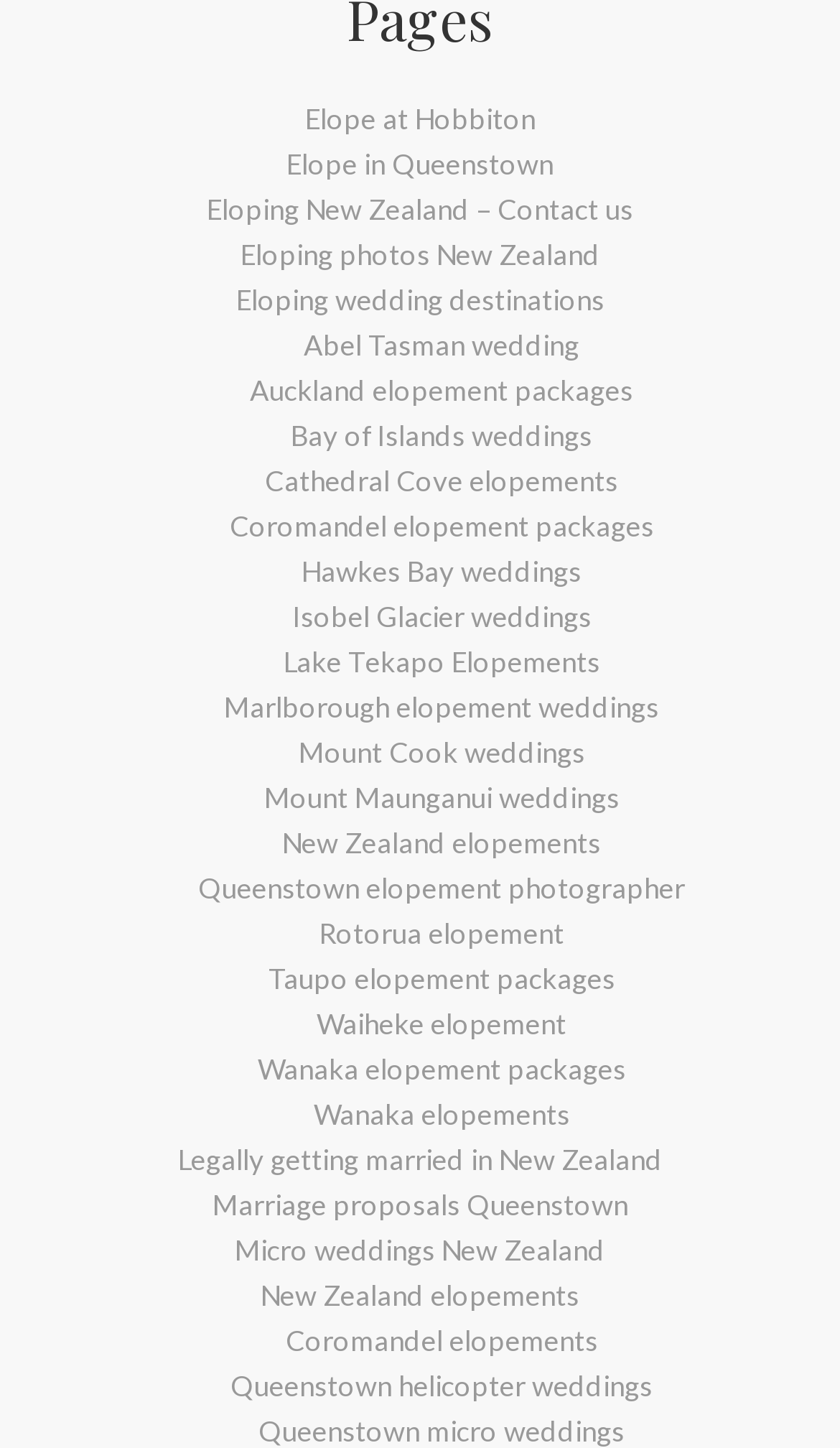Predict the bounding box of the UI element that fits this description: "Eloping photos New Zealand".

[0.115, 0.16, 0.885, 0.191]